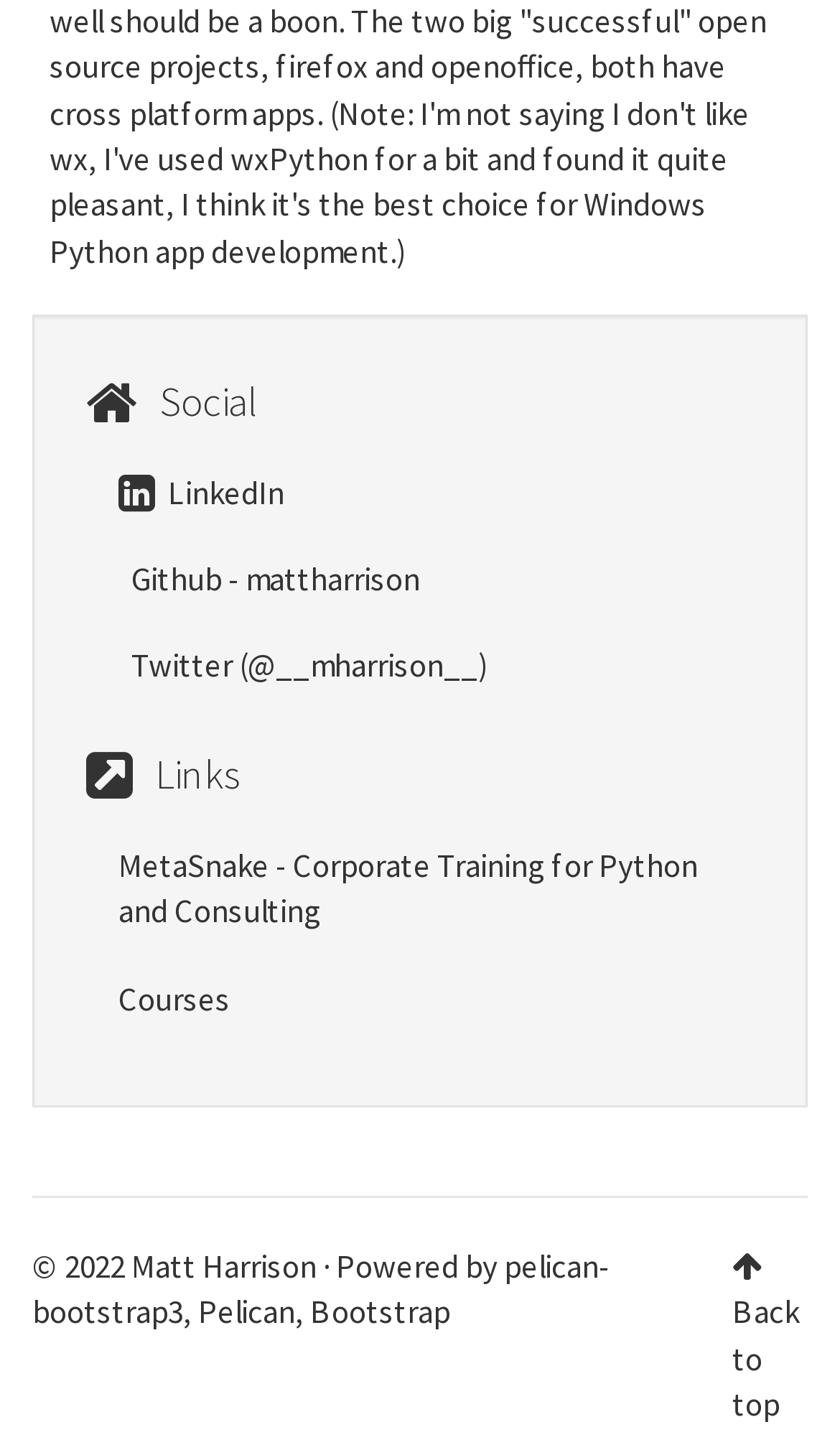Locate the bounding box coordinates of the area to click to fulfill this instruction: "Explore MetaSnake corporate training". The bounding box should be presented as four float numbers between 0 and 1, in the order [left, top, right, bottom].

[0.141, 0.582, 0.831, 0.642]